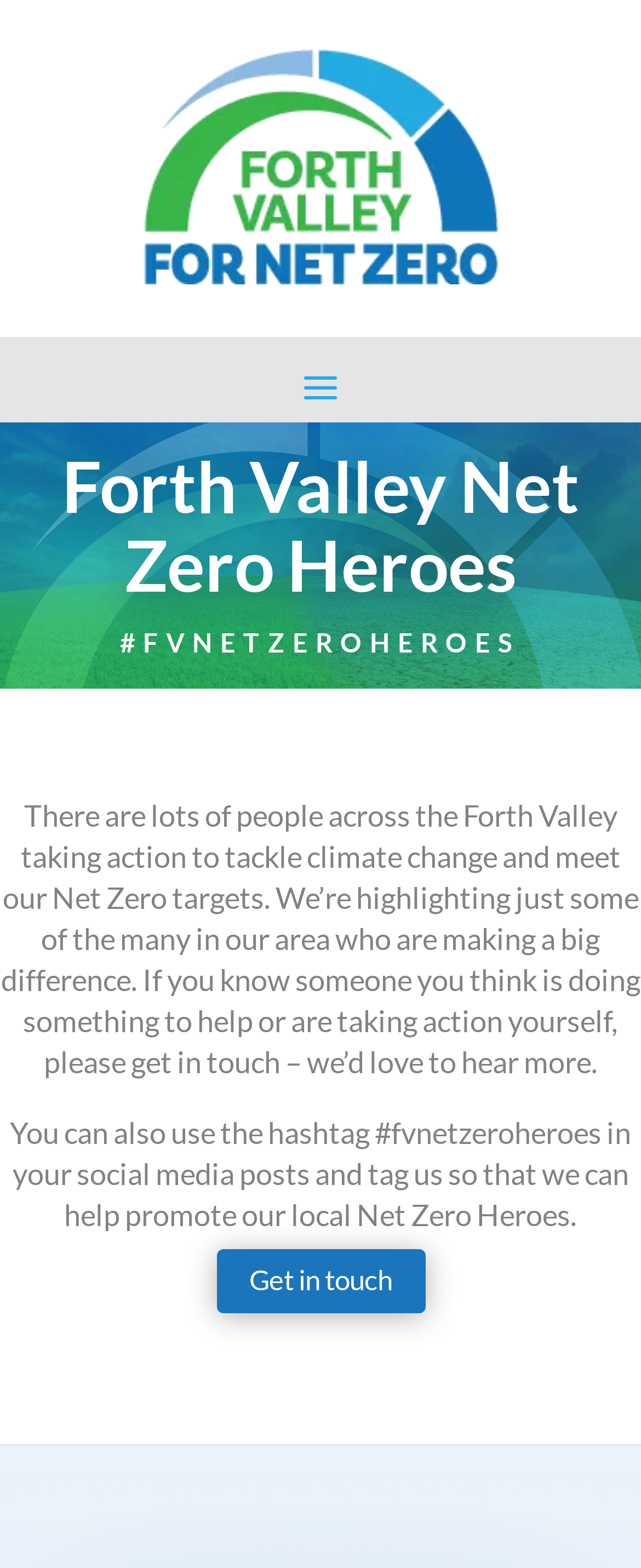What is the purpose of the webpage?
Answer the question with as much detail as you can, using the image as a reference.

The purpose of the webpage is to highlight and showcase people who are taking action to tackle climate change and meet Net Zero targets in the Forth Valley region, as mentioned in the text 'We’re highlighting just some of the many in our area who are making a big difference.'